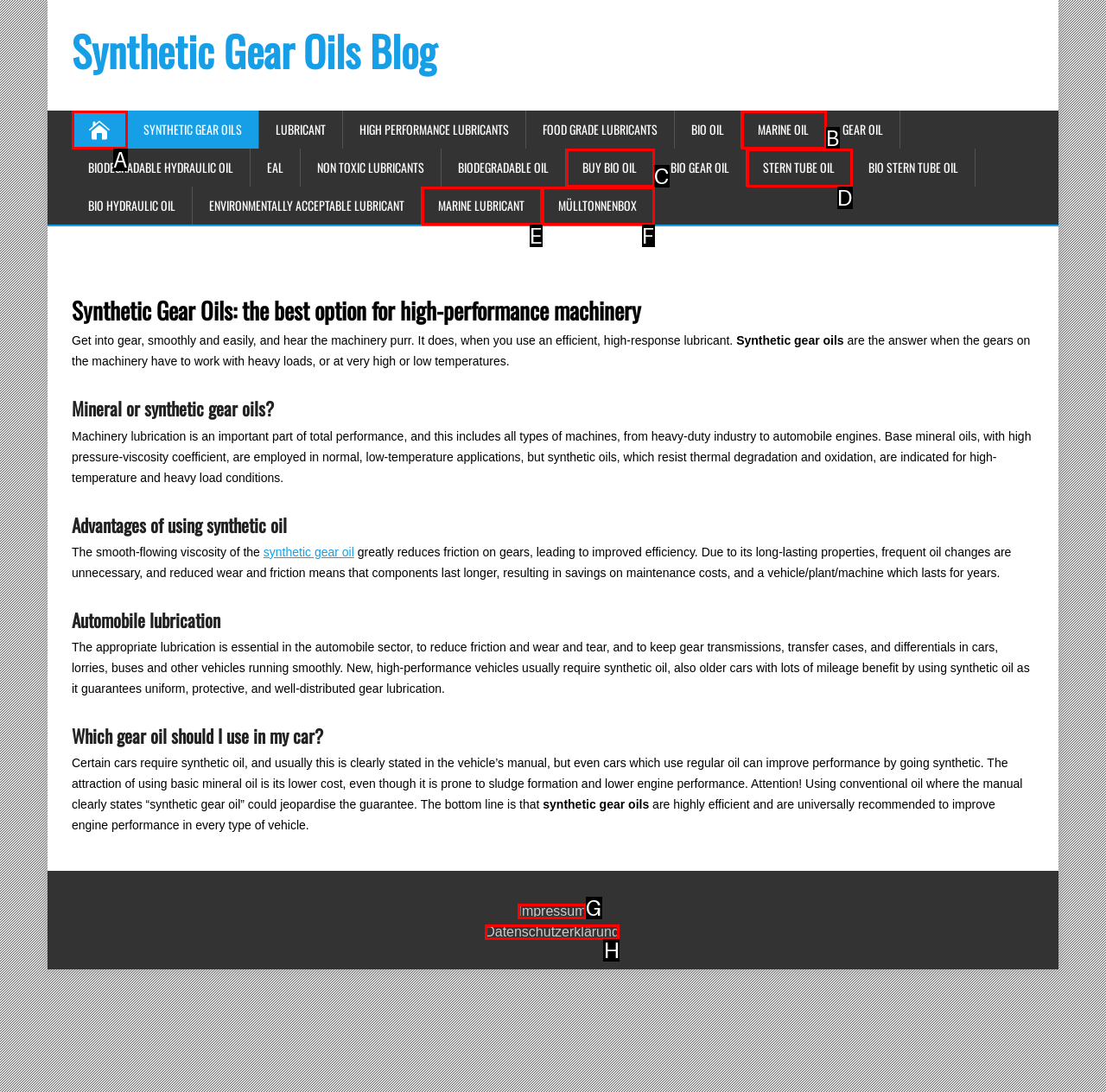Which UI element's letter should be clicked to achieve the task: Check the Impressum
Provide the letter of the correct choice directly.

G